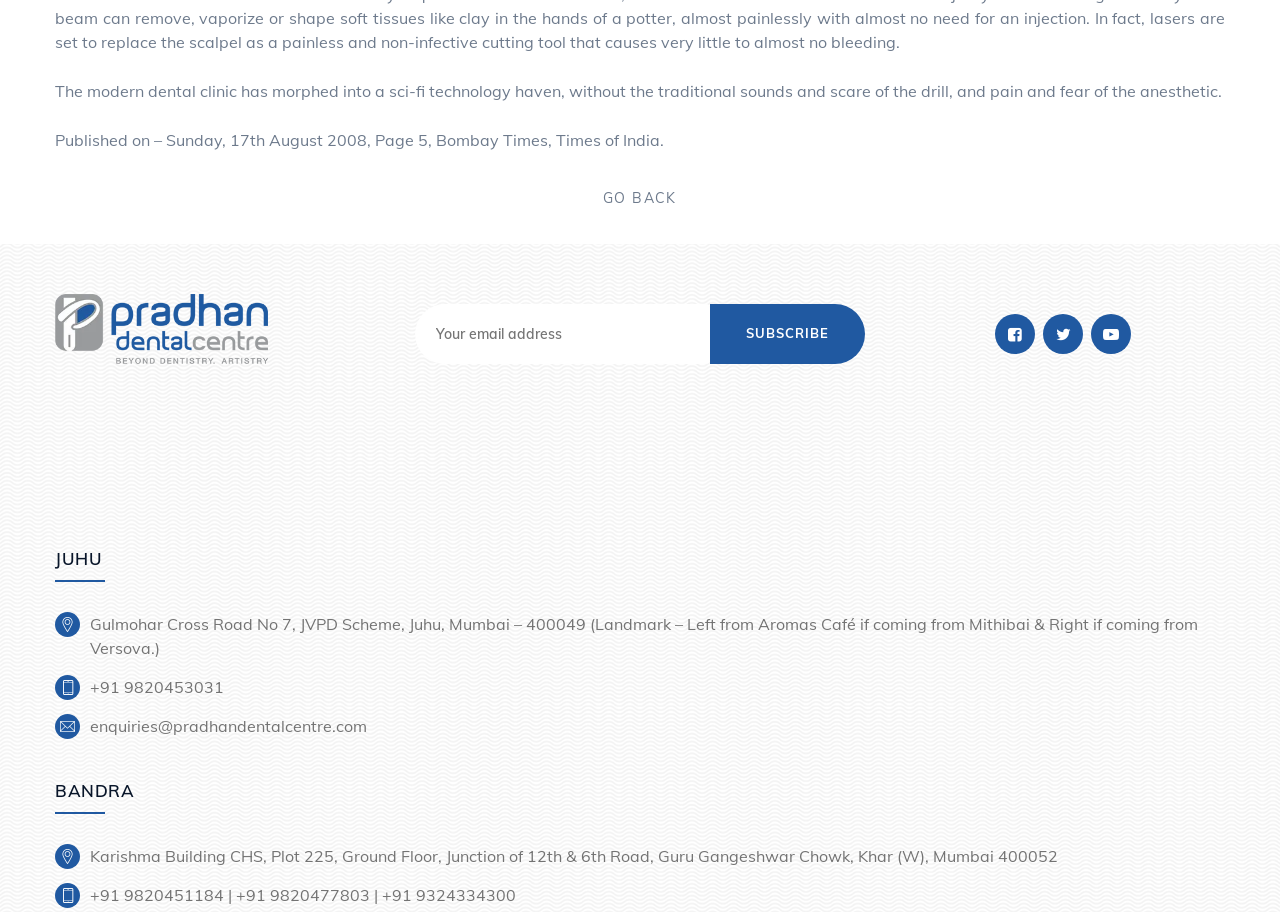Please provide a comprehensive answer to the question based on the screenshot: What can be done with the 'SUBSCRIBE' button?

I inferred the function of the 'SUBSCRIBE' button by looking at its position next to the 'Your email address' textbox, which suggests that it is used to subscribe to a service or newsletter using the provided email address.